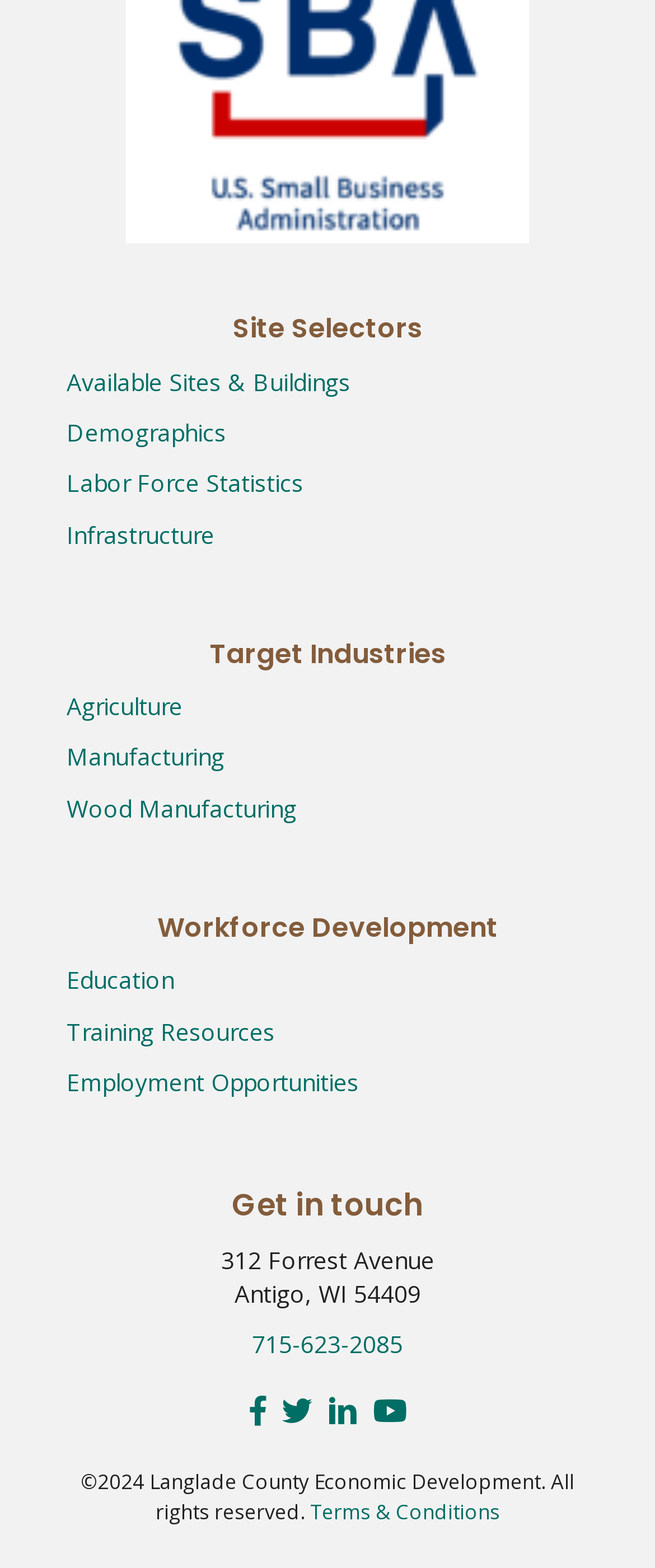Locate the bounding box of the UI element based on this description: "Available Sites & Buildings". Provide four float numbers between 0 and 1 as [left, top, right, bottom].

[0.101, 0.233, 0.535, 0.253]